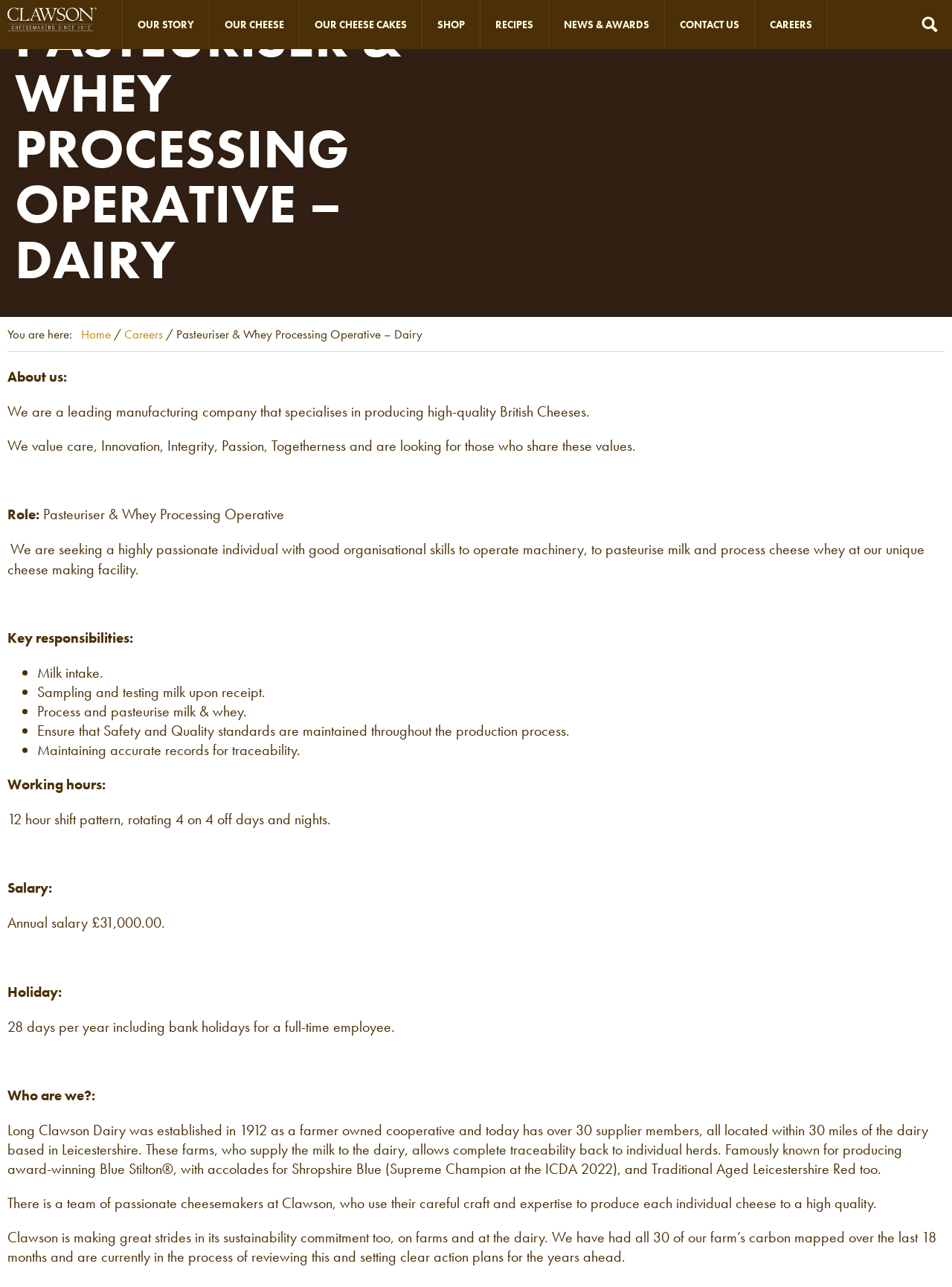Pinpoint the bounding box coordinates of the area that should be clicked to complete the following instruction: "Click the Next button". The coordinates must be given as four float numbers between 0 and 1, i.e., [left, top, right, bottom].

None